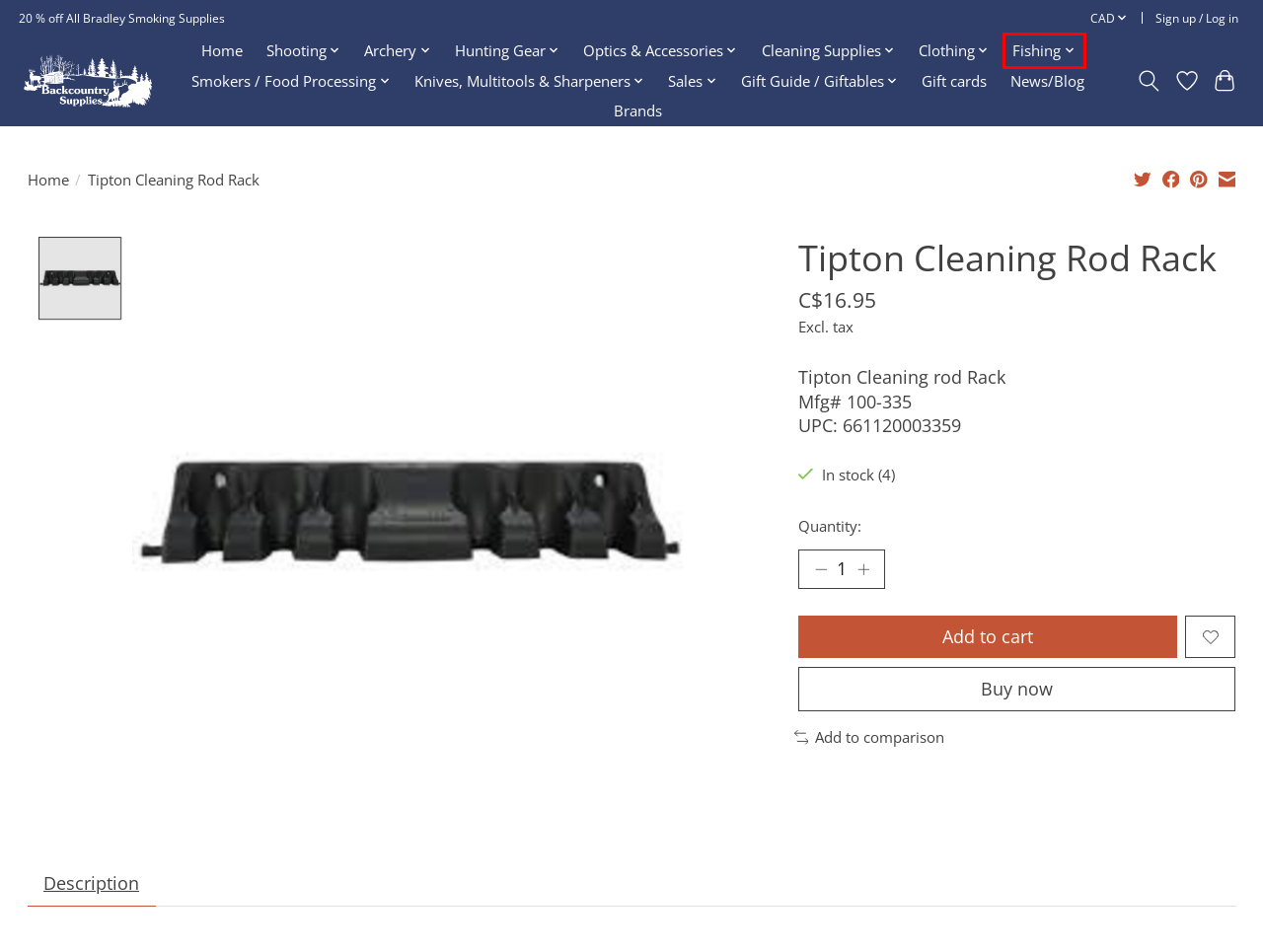Using the screenshot of a webpage with a red bounding box, pick the webpage description that most accurately represents the new webpage after the element inside the red box is clicked. Here are the candidates:
A. Backcountry Supplies Gift Guide - Backcountry Supplies
B. Smokers, Food Processing & Accessories - Backcountry Supplies
C. Fishing - Backcountry Supplies
D. Backcountry Supplies News/Blog - Backcountry Supplies
E. Clothing - Backcountry Supplies
F. Login - Backcountry Supplies
G. Gift card - Backcountry Supplies
H. Backcountry Supplies - Backcountry Supplies

C